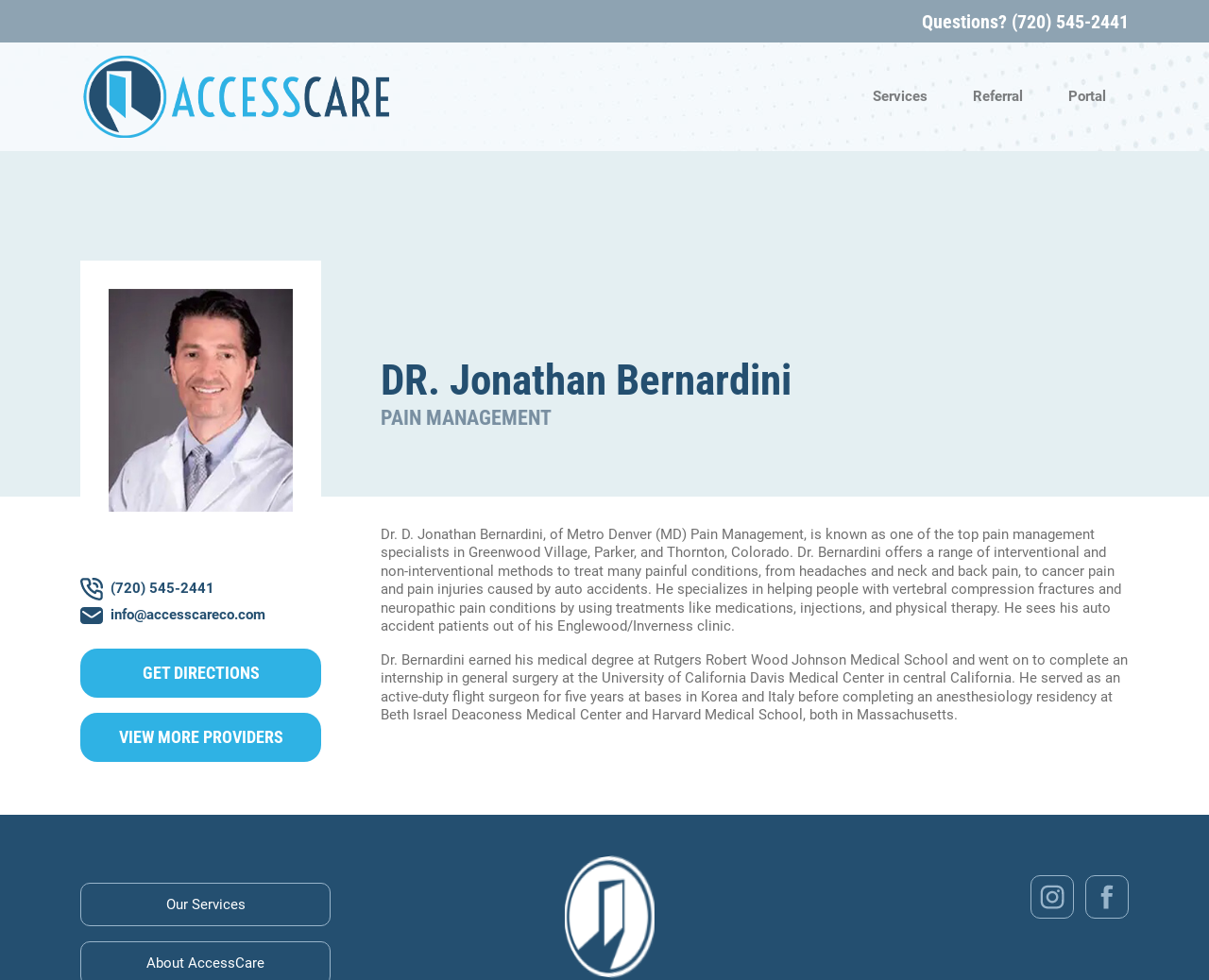Calculate the bounding box coordinates of the UI element given the description: "Questions? (720) 545-2441".

[0.066, 0.009, 0.934, 0.034]